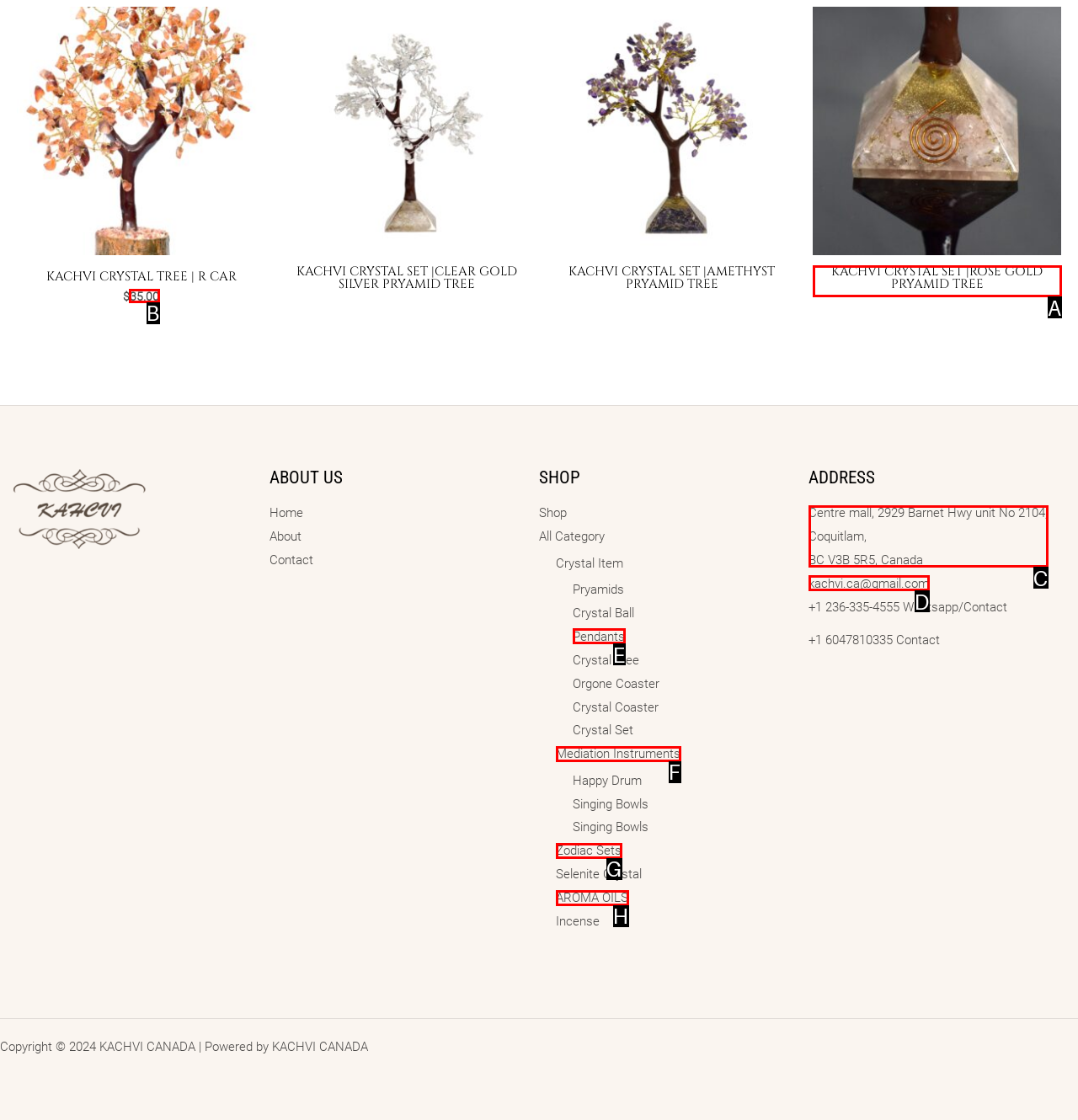Which option should I select to accomplish the task: Check prices? Respond with the corresponding letter from the given choices.

B